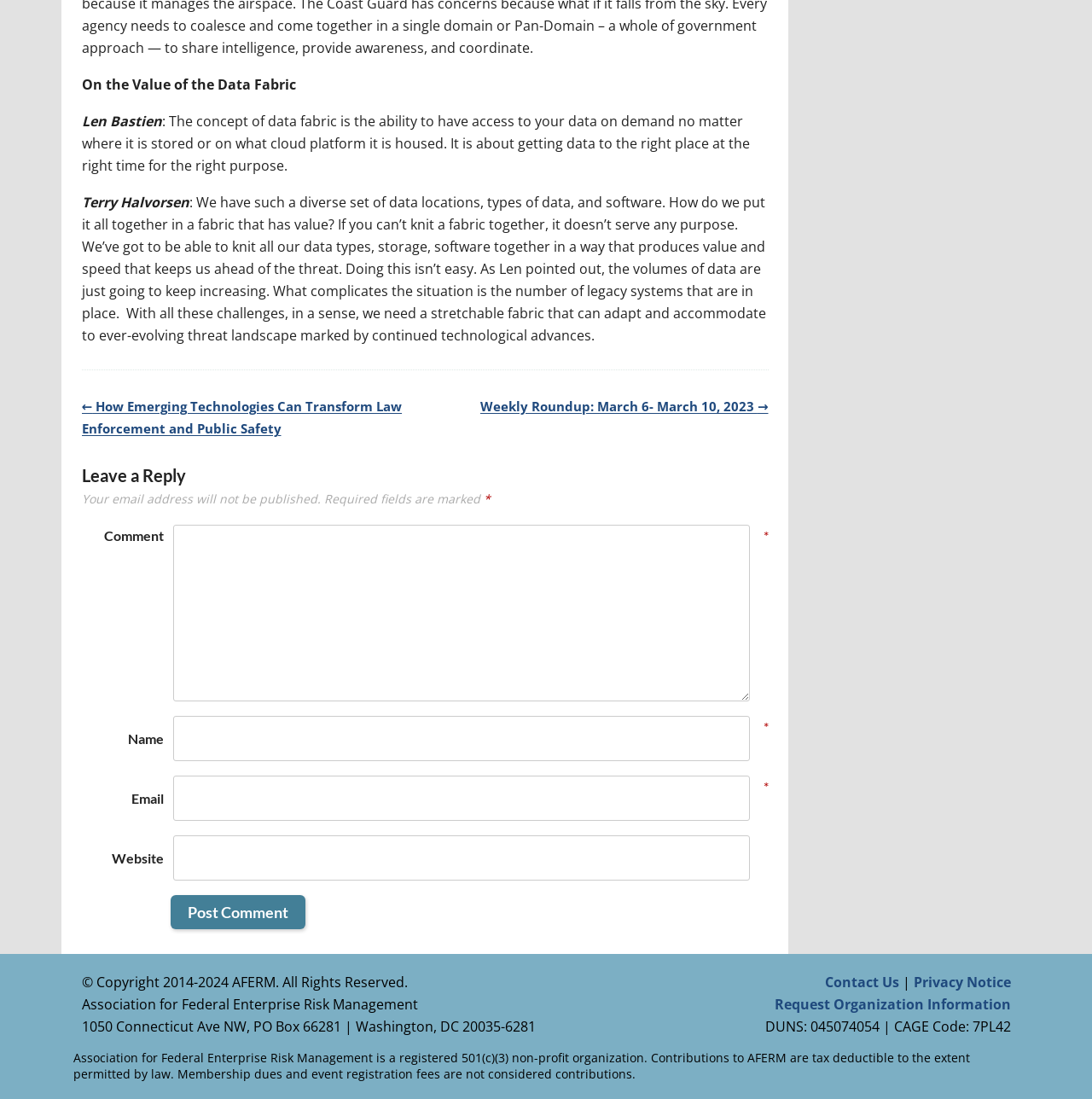Find the bounding box coordinates of the area that needs to be clicked in order to achieve the following instruction: "Click the 'Weekly Roundup: March 6- March 10, 2023 →' link". The coordinates should be specified as four float numbers between 0 and 1, i.e., [left, top, right, bottom].

[0.44, 0.362, 0.704, 0.377]